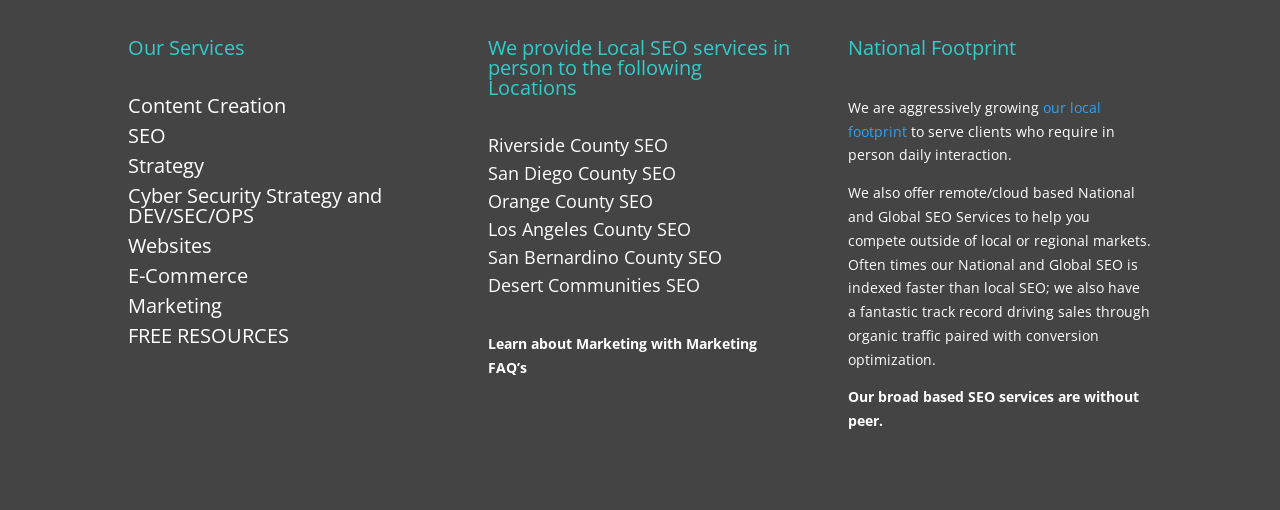Use a single word or phrase to answer the following:
What is the purpose of the company's local footprint?

In person daily interaction